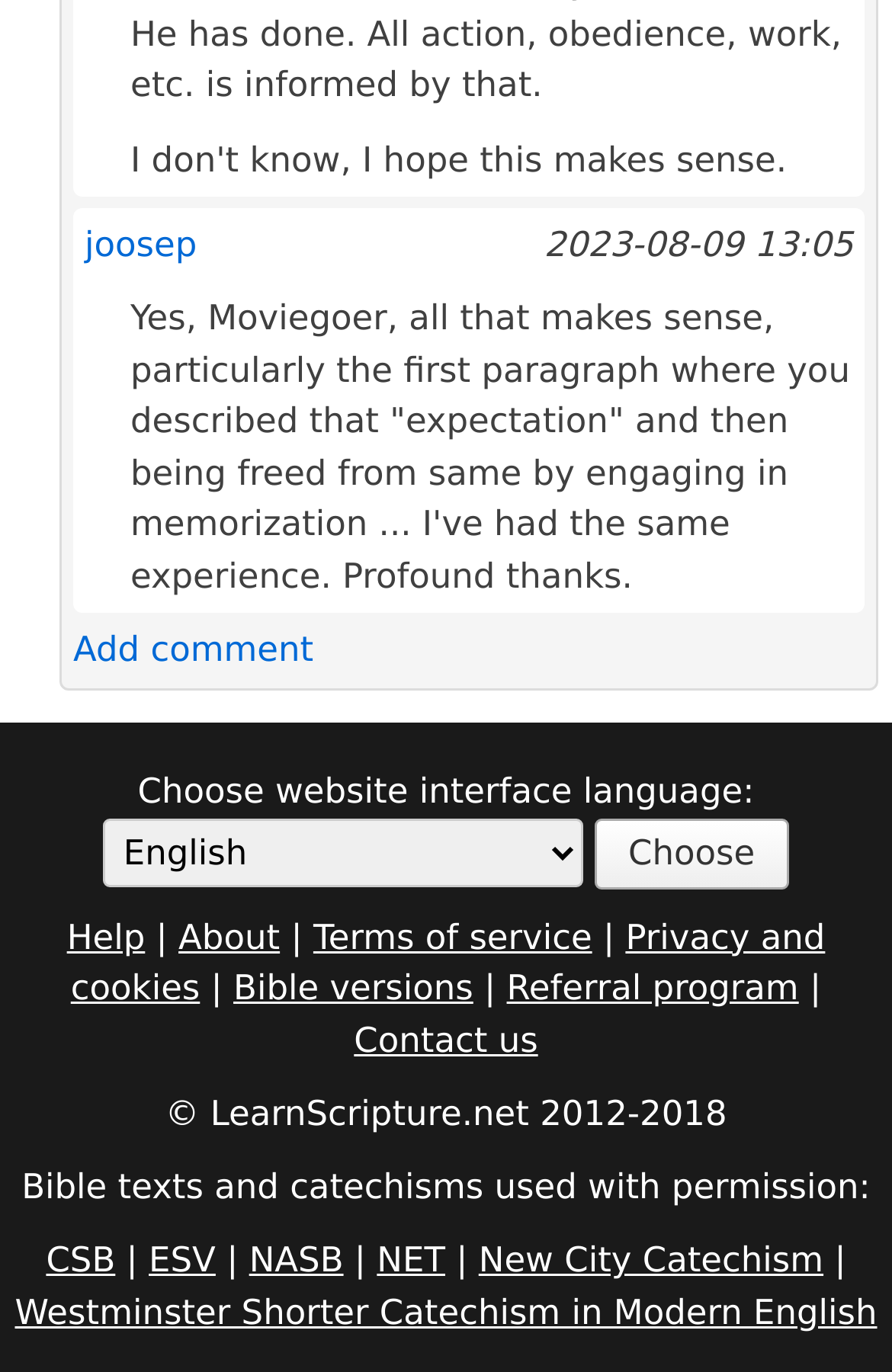Please specify the bounding box coordinates of the clickable region to carry out the following instruction: "Choose a language". The coordinates should be four float numbers between 0 and 1, in the format [left, top, right, bottom].

[0.115, 0.596, 0.654, 0.646]